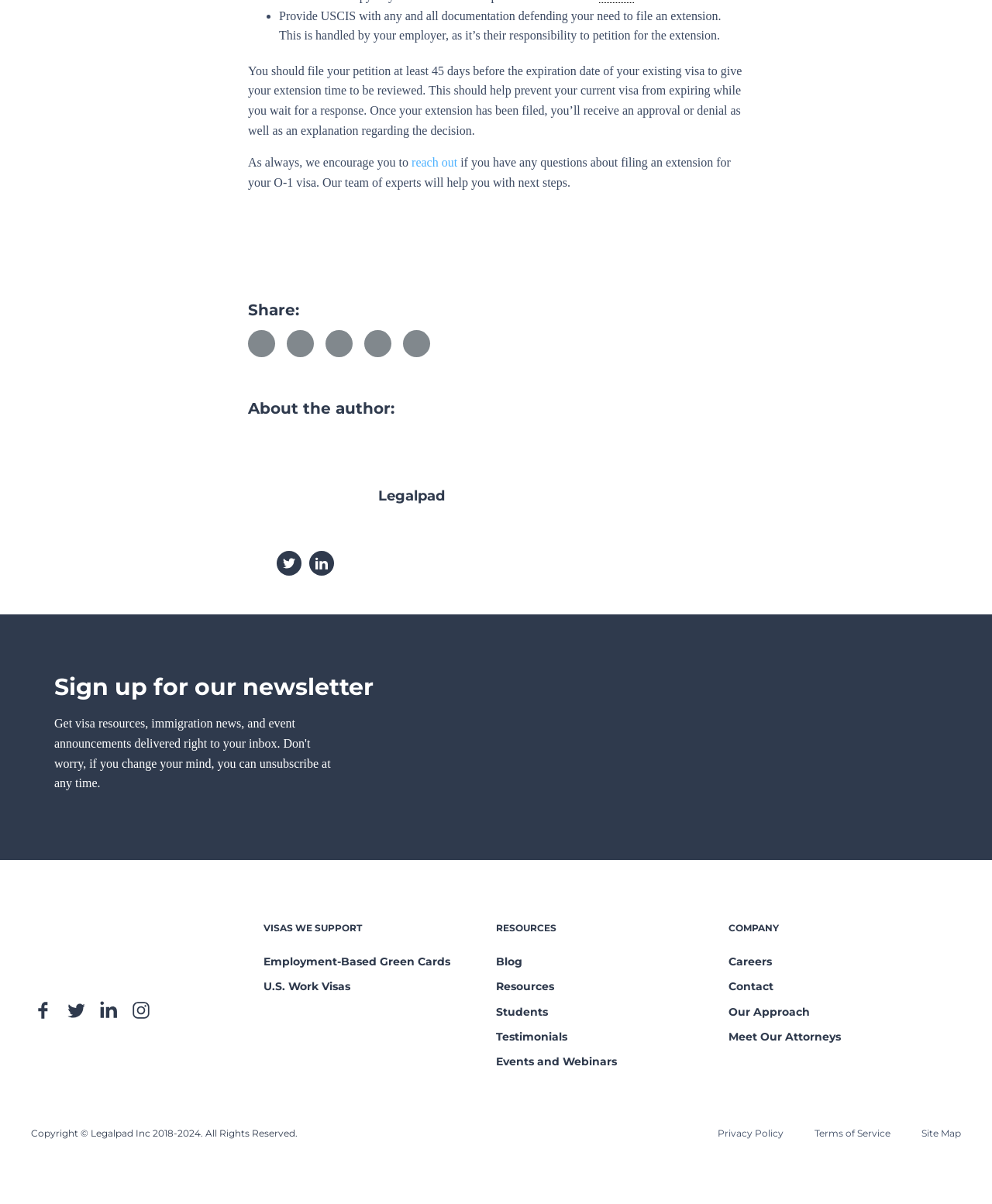Locate the bounding box coordinates of the area that needs to be clicked to fulfill the following instruction: "Learn more about the author". The coordinates should be in the format of four float numbers between 0 and 1, namely [left, top, right, bottom].

[0.279, 0.458, 0.304, 0.478]